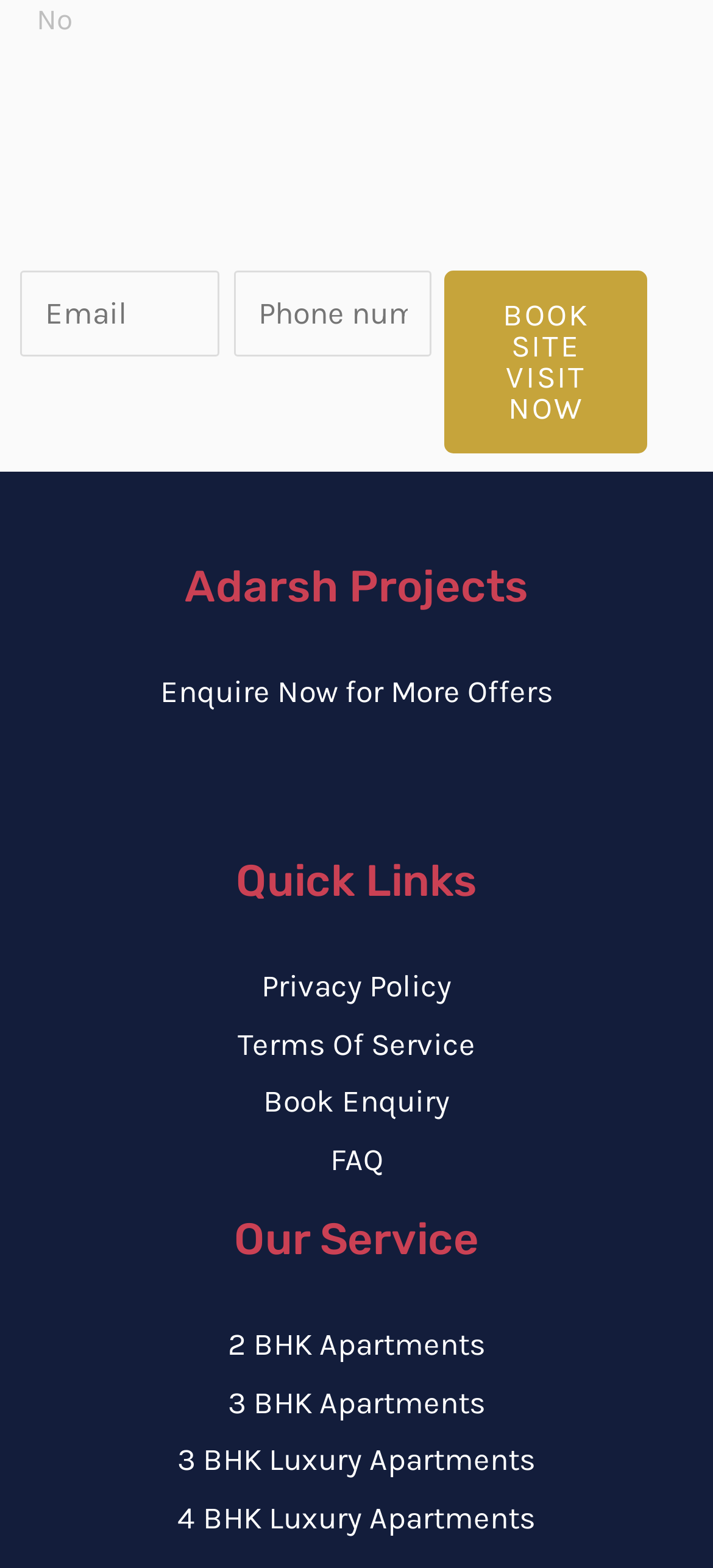Please specify the bounding box coordinates of the region to click in order to perform the following instruction: "Book site visit now".

[0.623, 0.172, 0.908, 0.289]